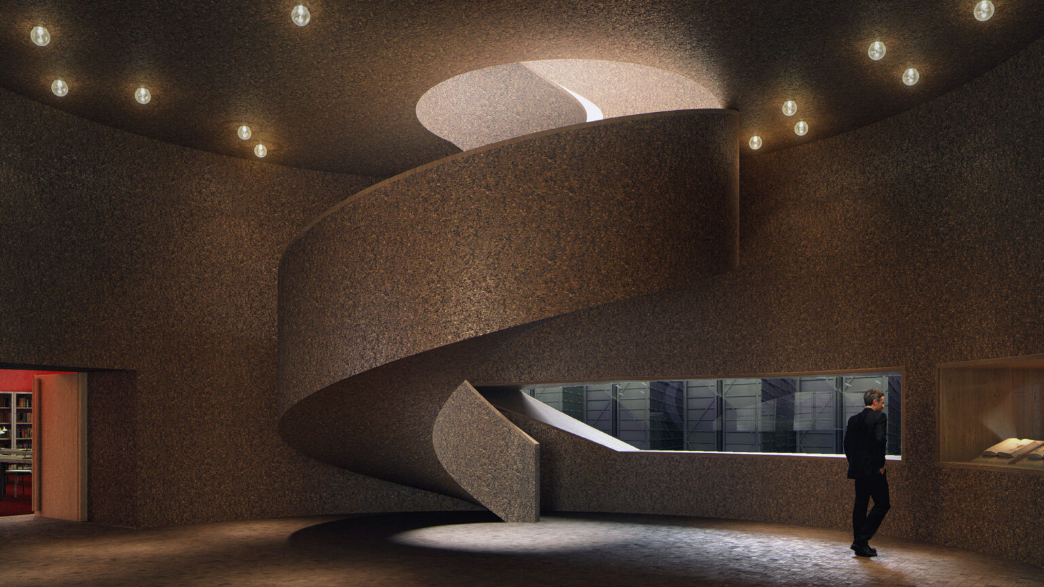Explain the details of the image comprehensively.

The image captures the stunning interior of the David Berg Foundation Rotunda Gallery, located at the National Library of Israel in Jerusalem. The architectural design features a dramatic spiral staircase that twists upward, showcasing a textured surface that reflects a warm, inviting ambiance. Illuminated by circular ceiling lights, the space exudes a modern yet serene atmosphere. In the foreground, a solitary figure stands contemplatively, gazing at a glass display case that holds artifacts of significance. The backdrop features subtle curvature and soft lighting, enhancing the gallery's artistic essence and inviting visitors to explore both the space and its exhibits.